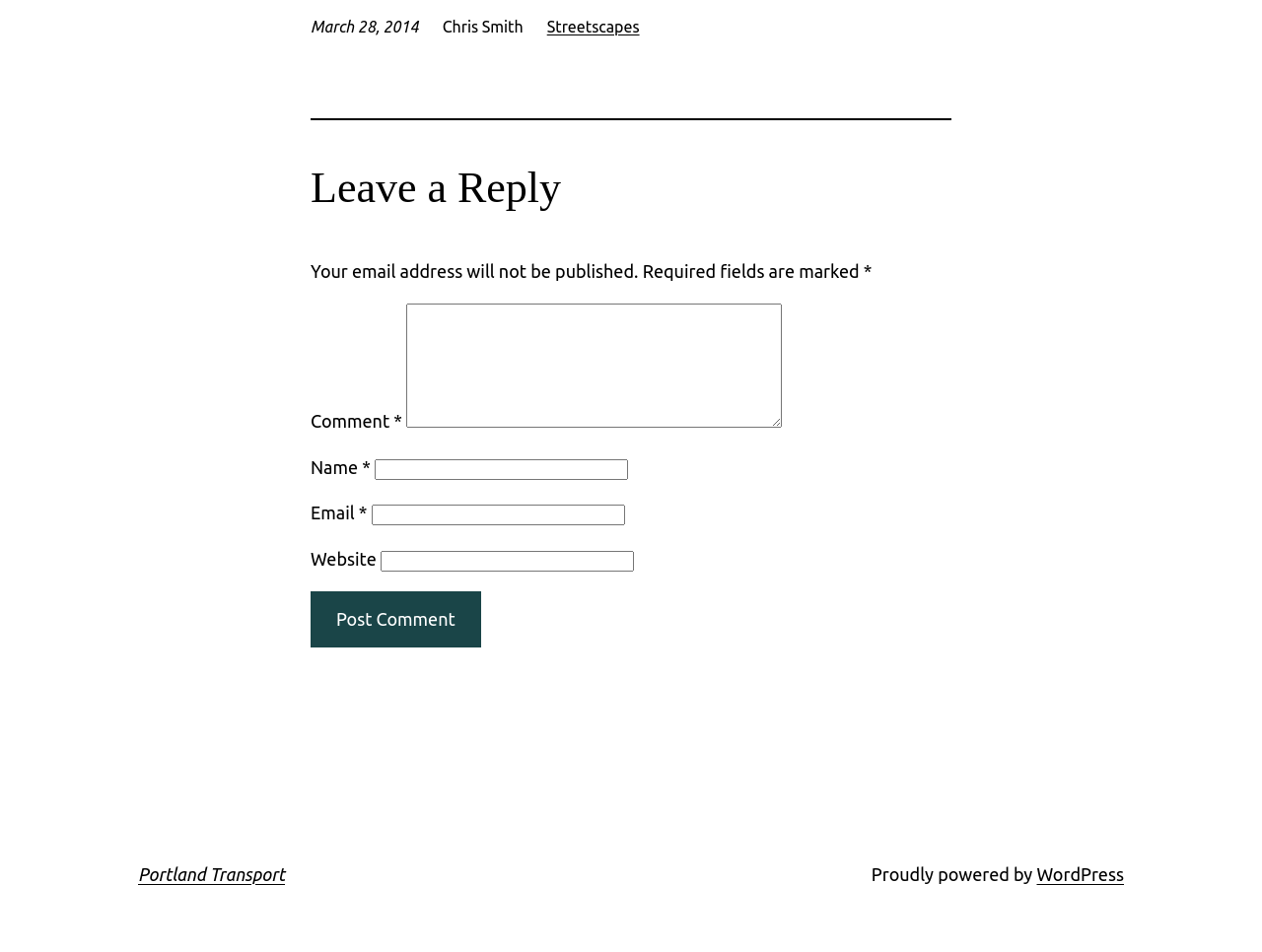Please indicate the bounding box coordinates of the element's region to be clicked to achieve the instruction: "Enter your name in the 'Name' field". Provide the coordinates as four float numbers between 0 and 1, i.e., [left, top, right, bottom].

[0.297, 0.482, 0.498, 0.504]